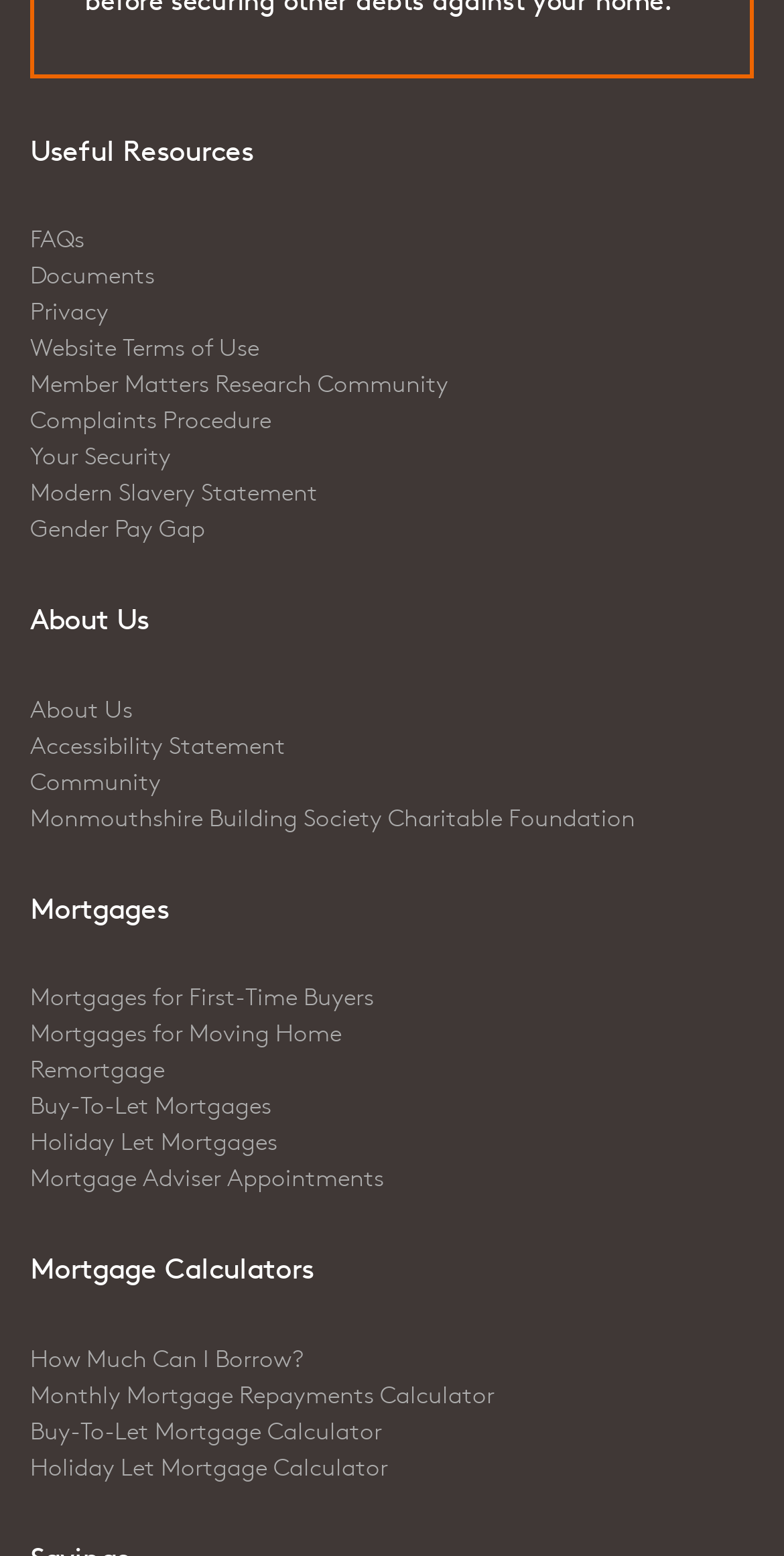Provide the bounding box coordinates of the area you need to click to execute the following instruction: "Read the Accessibility Statement".

[0.038, 0.469, 0.364, 0.488]